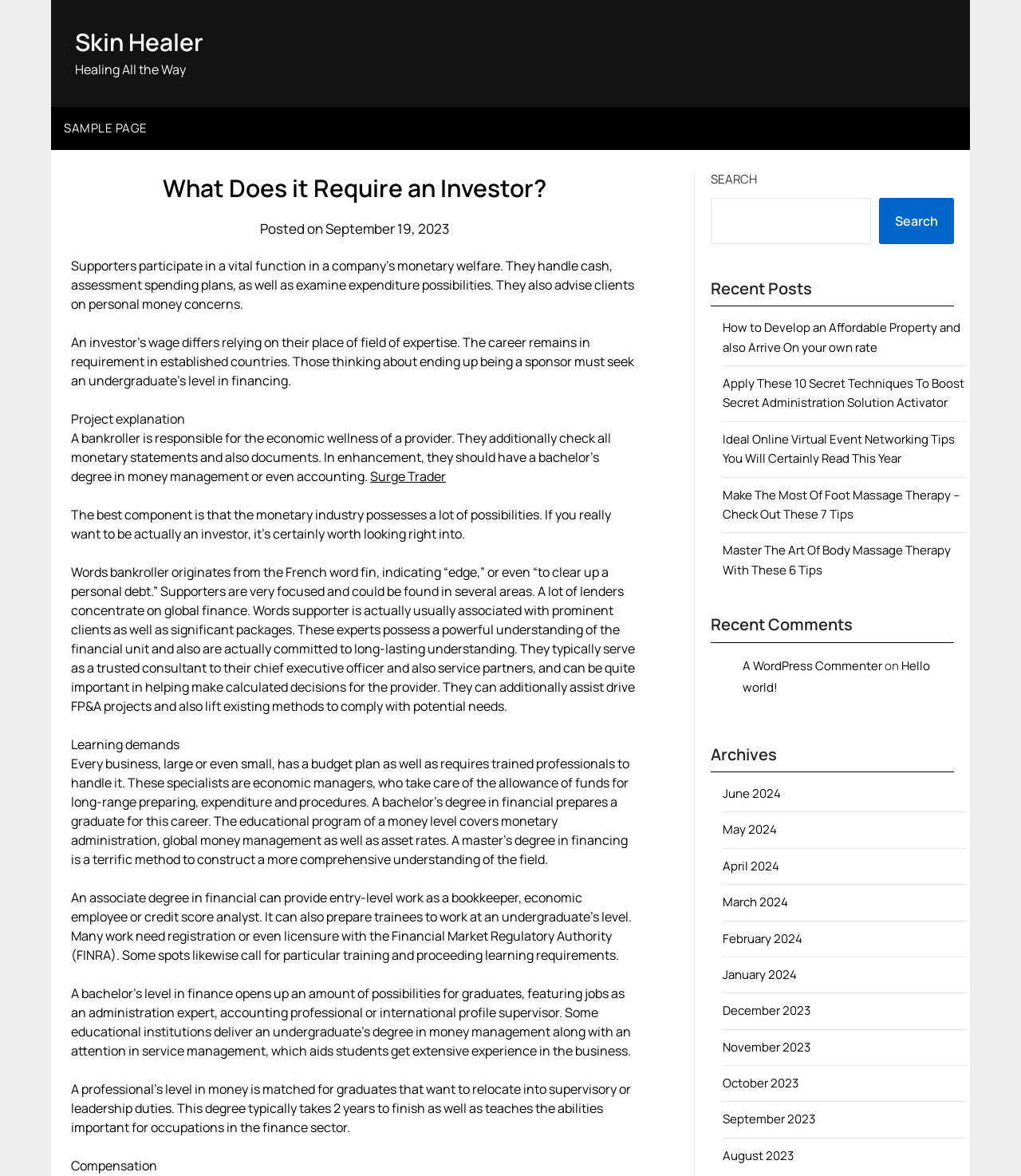What is the origin of the word 'bankroller'?
Please provide a detailed and comprehensive answer to the question.

The webpage explains that the word bankroller originates from the French word fin, meaning 'edge' or 'to clear up a personal debt'. Supporters are very focused and could be found in several areas.